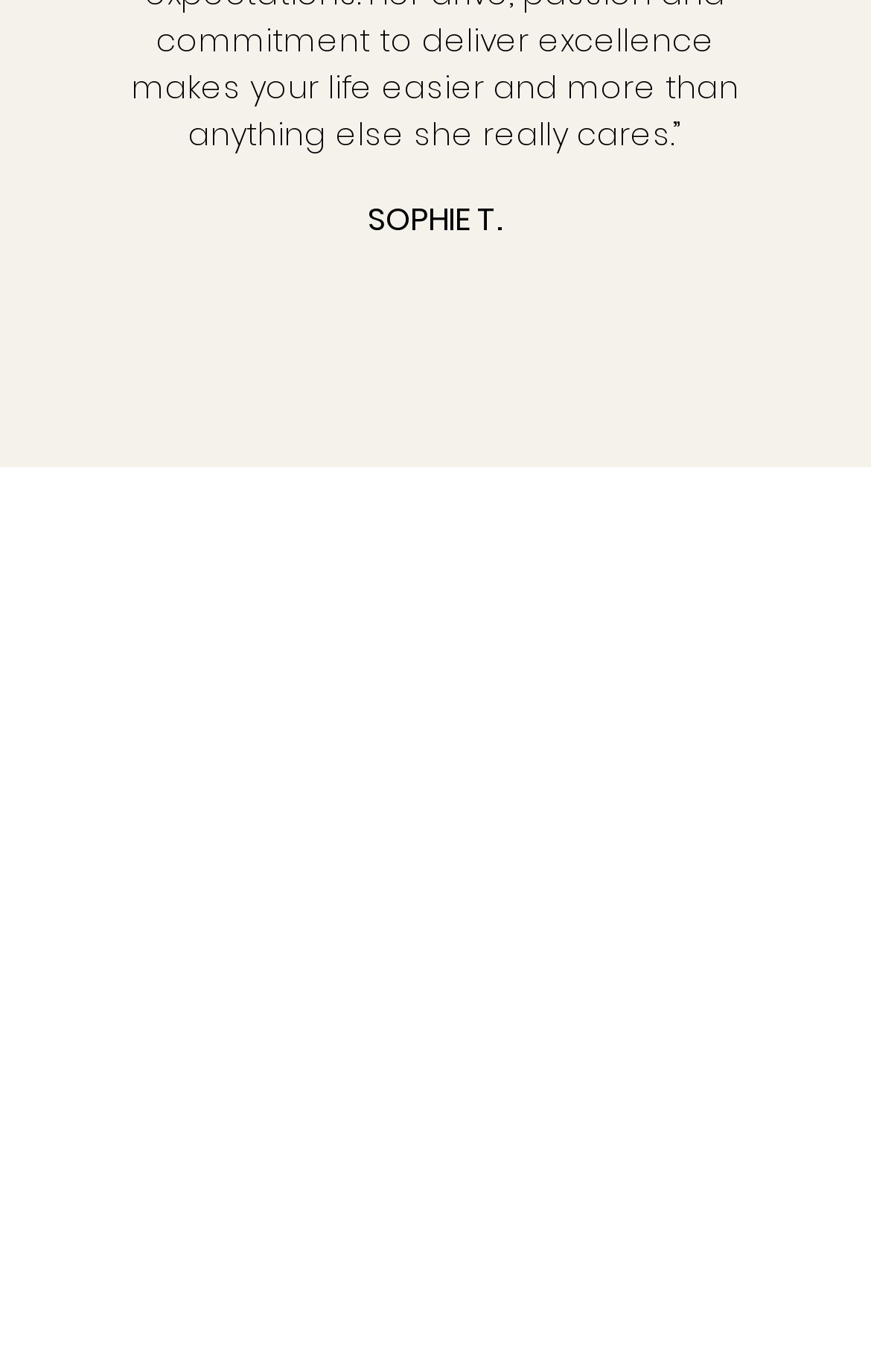Respond with a single word or phrase to the following question: How many social media platforms are linked on the webpage?

3